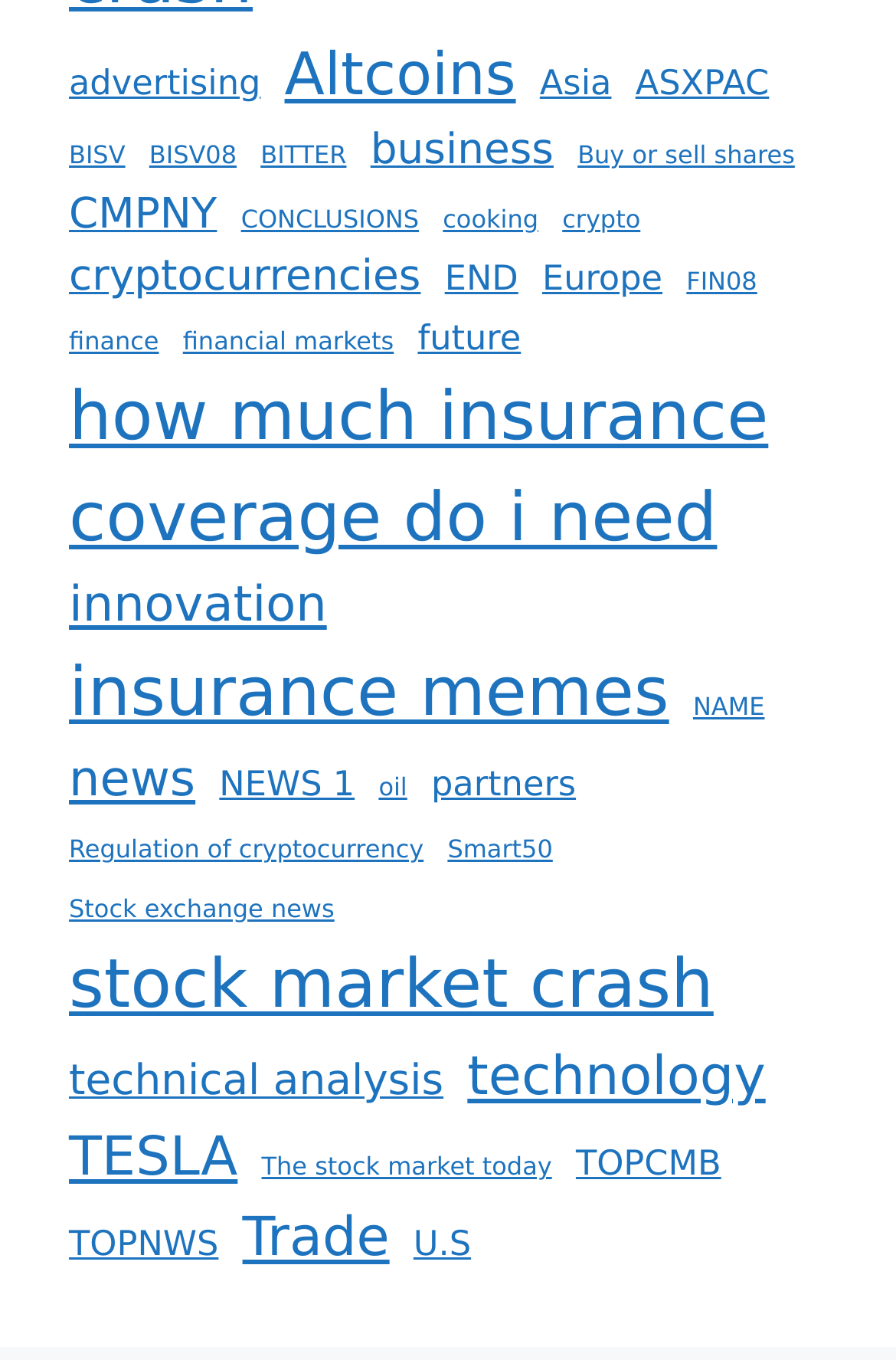Locate the bounding box coordinates of the area you need to click to fulfill this instruction: 'Learn about 'TESLA''. The coordinates must be in the form of four float numbers ranging from 0 to 1: [left, top, right, bottom].

[0.077, 0.822, 0.265, 0.881]